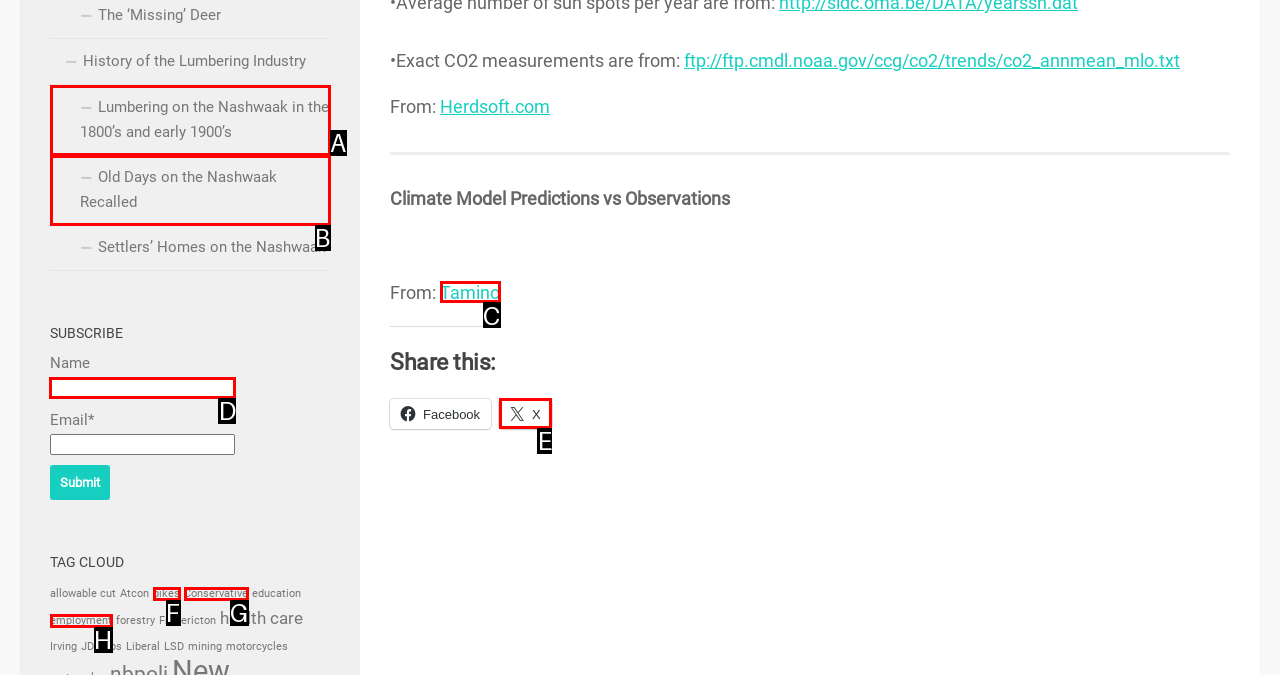Decide which HTML element to click to complete the task: Enter your name in the input field Provide the letter of the appropriate option.

D